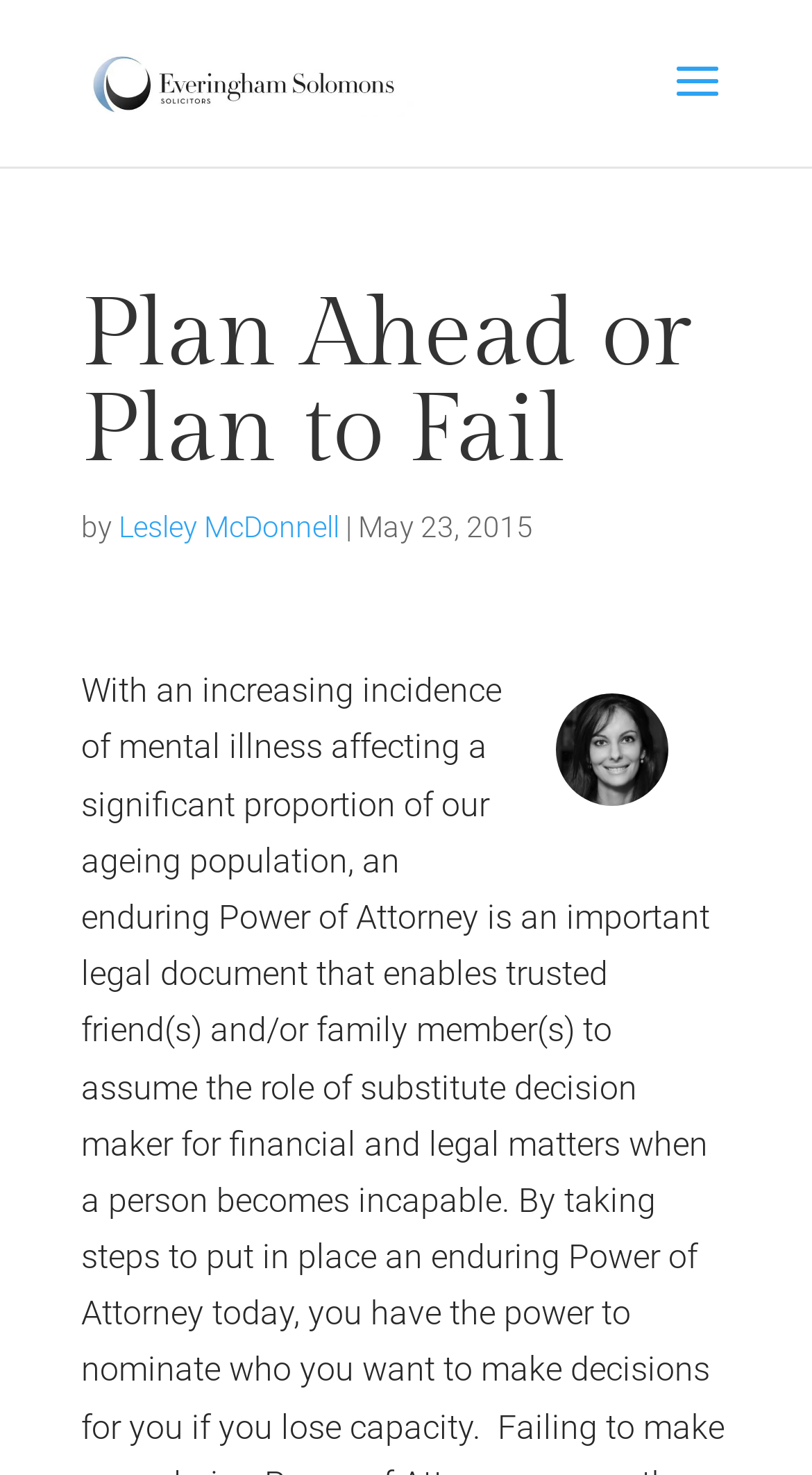Who wrote the article?
Using the image, answer in one word or phrase.

Lesley McDonnell